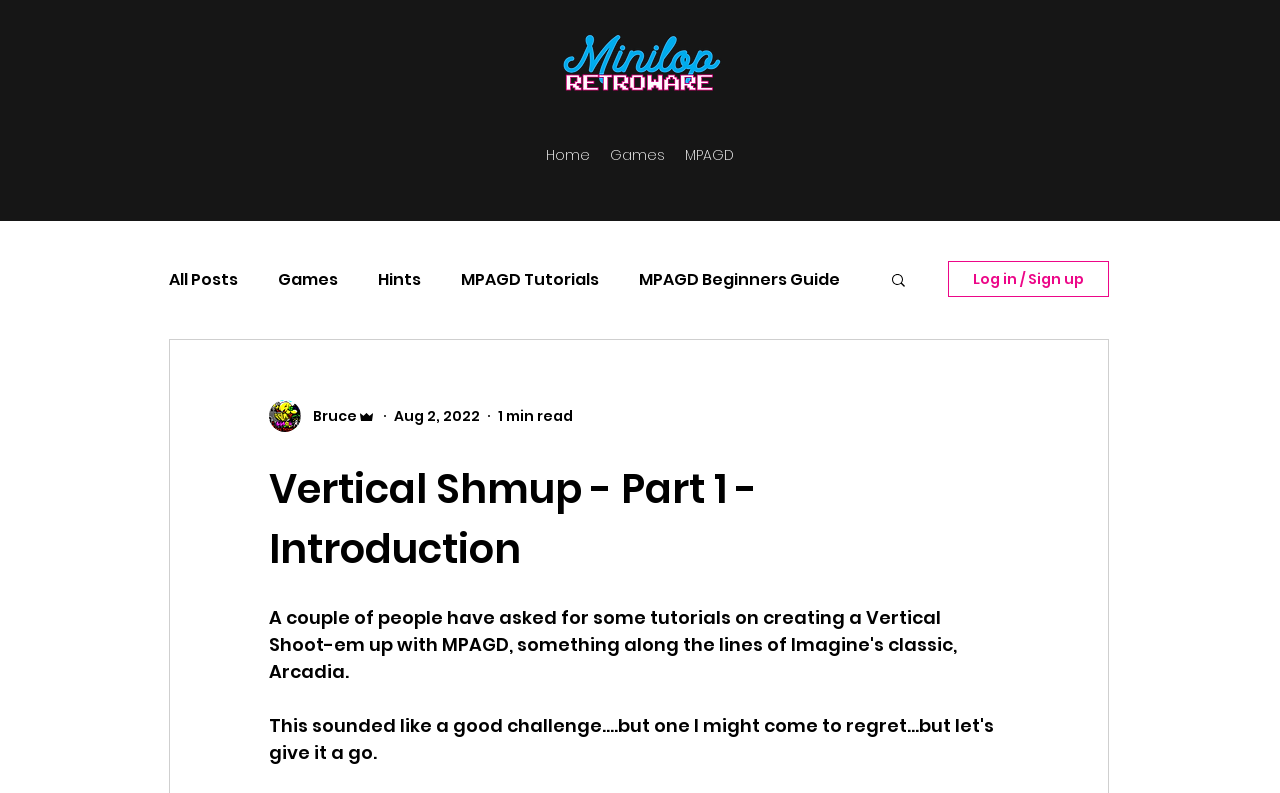Identify the bounding box coordinates of the area you need to click to perform the following instruction: "Read the 'MPAGD Beginners Guide'".

[0.499, 0.336, 0.656, 0.368]